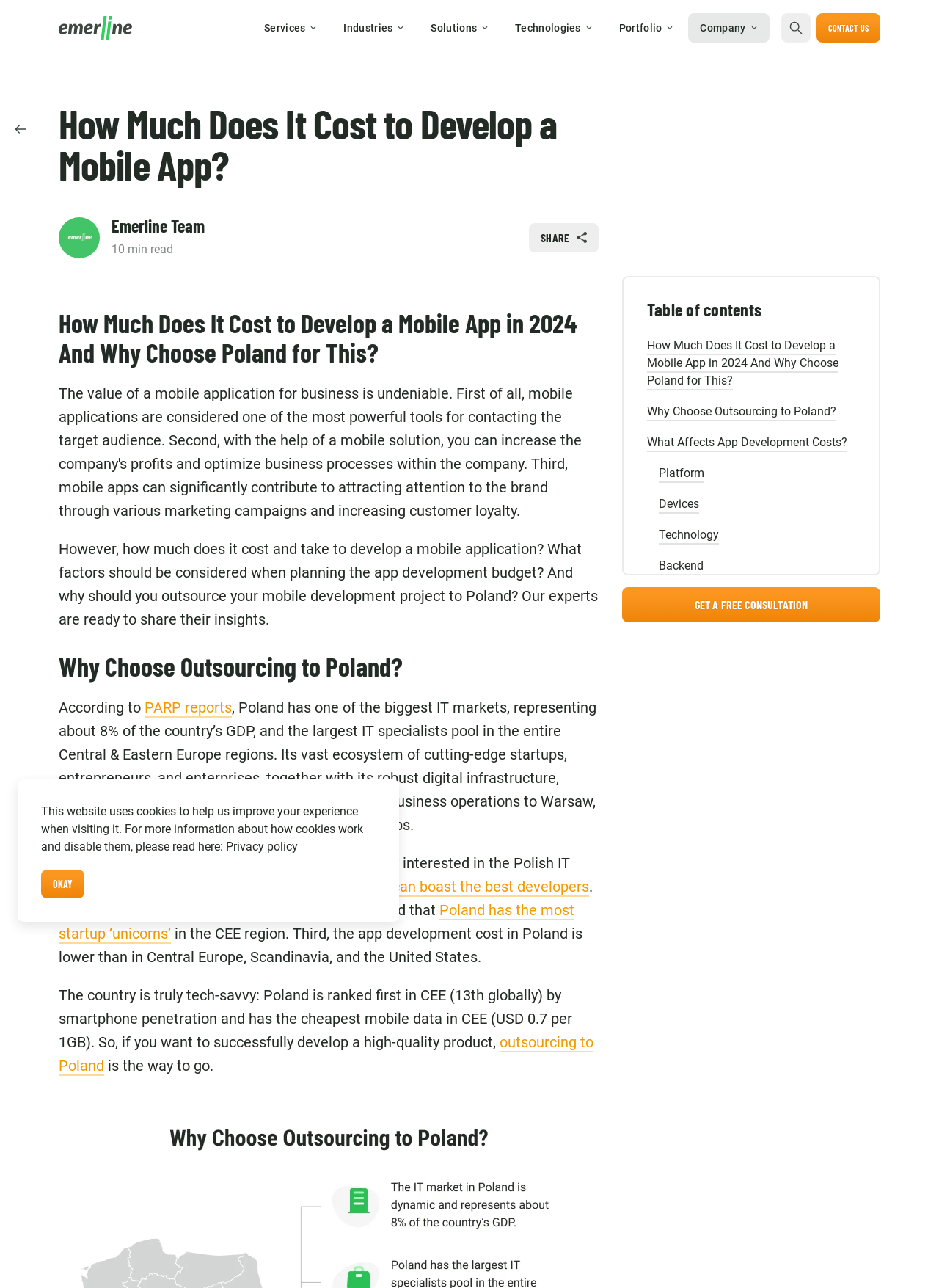Specify the bounding box coordinates of the element's area that should be clicked to execute the given instruction: "Read the article 'How Much Does It Cost to Develop a Mobile App in 2024 And Why Choose Poland for This?'". The coordinates should be four float numbers between 0 and 1, i.e., [left, top, right, bottom].

[0.689, 0.263, 0.893, 0.303]